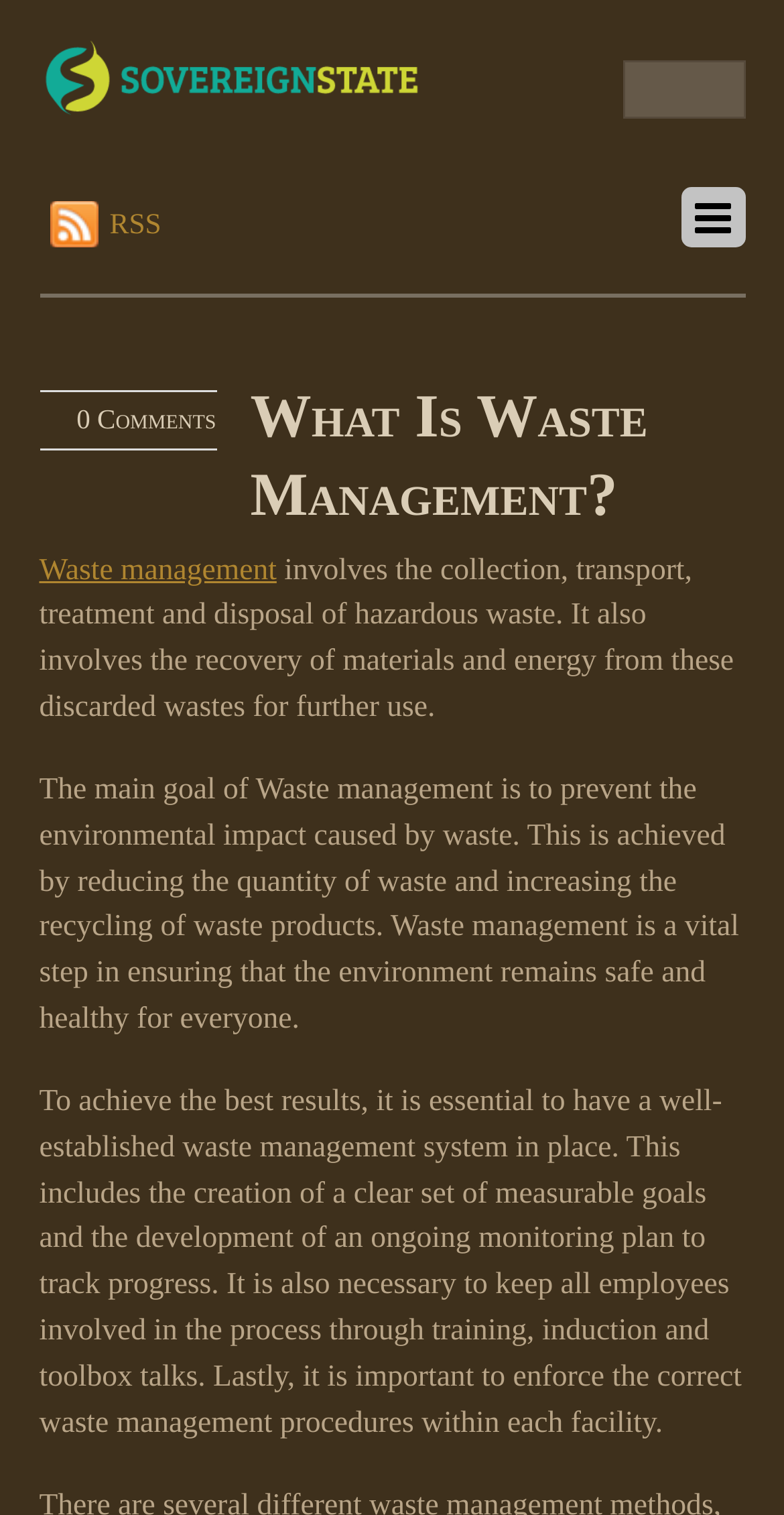What is waste management a vital step in?
Answer with a single word or phrase, using the screenshot for reference.

Ensuring environment remains safe